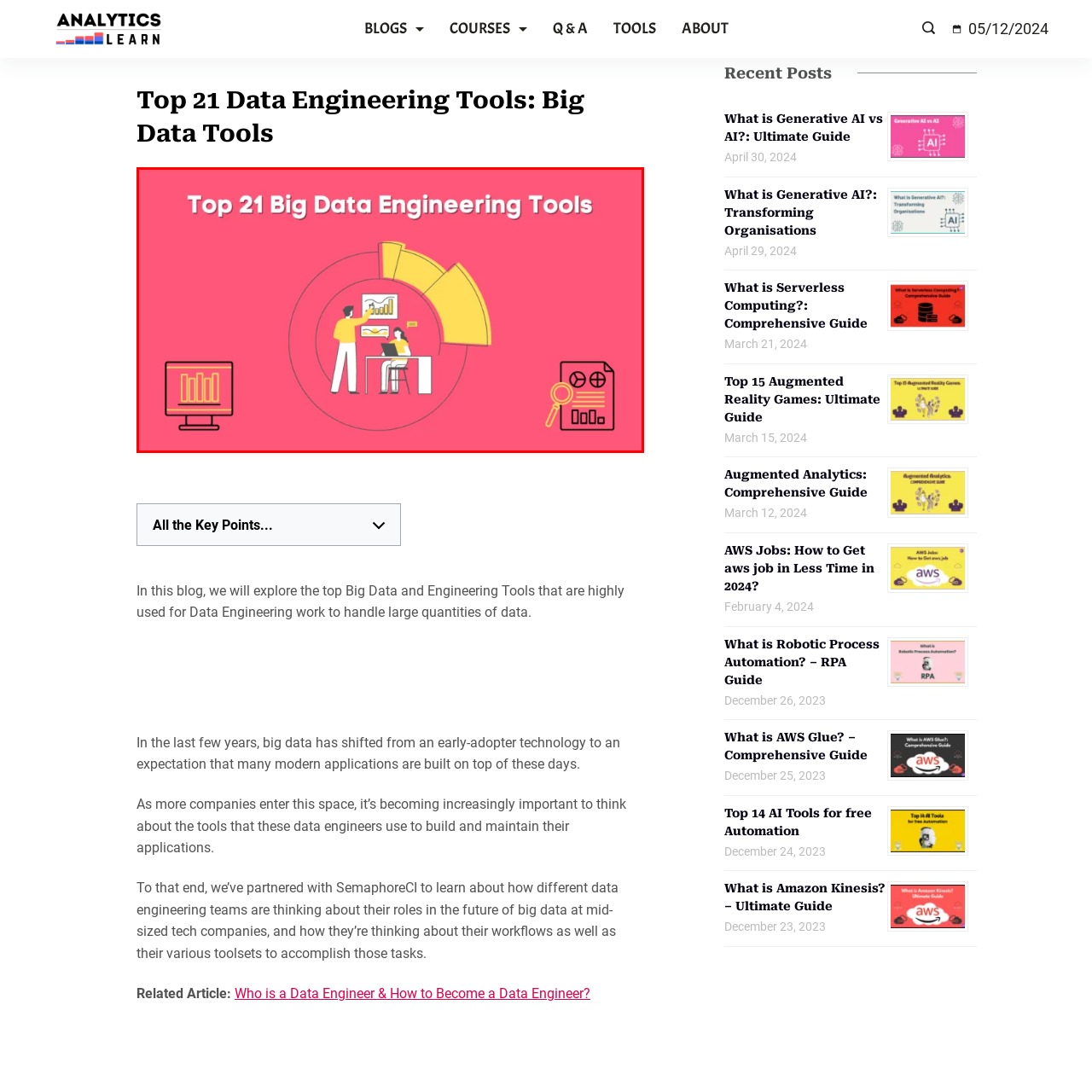How many figures are depicted in the collaborative work environment?
Examine the image within the red bounding box and provide a comprehensive answer to the question.

The caption describes the scene as having 'two figures' in a collaborative work environment, one standing and gesturing towards a chart, and the other seated and focused on their work.